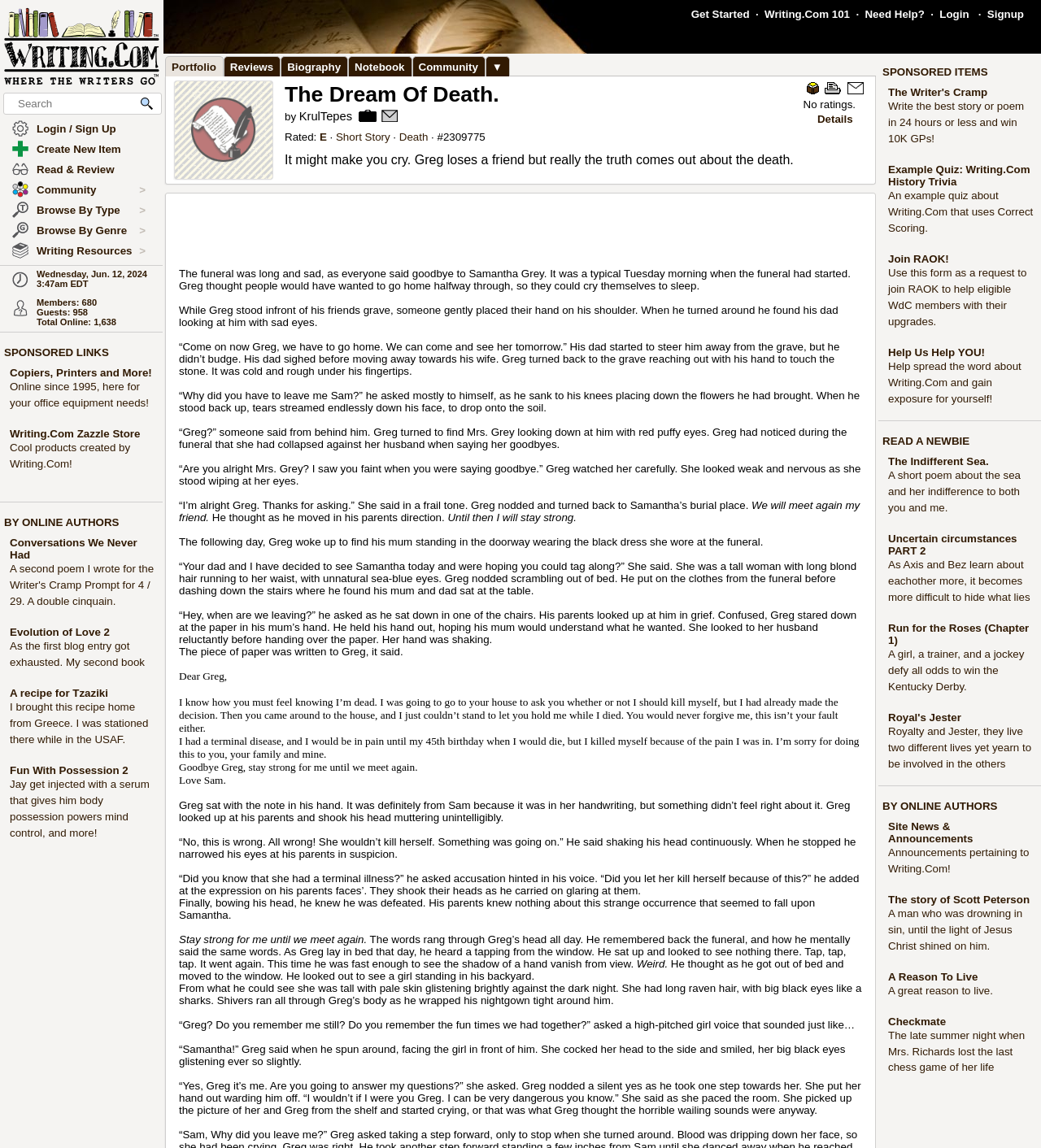Analyze the image and deliver a detailed answer to the question: What is the current date and time displayed on the website?

I found a generic element with the label 'WDC Time' and a static text element with the content 'Wednesday, Jun. 12, 2024 EDT'. This suggests that the current date and time displayed on the website is Wednesday, June 12, 2024, in the Eastern Daylight Time (EDT) zone.